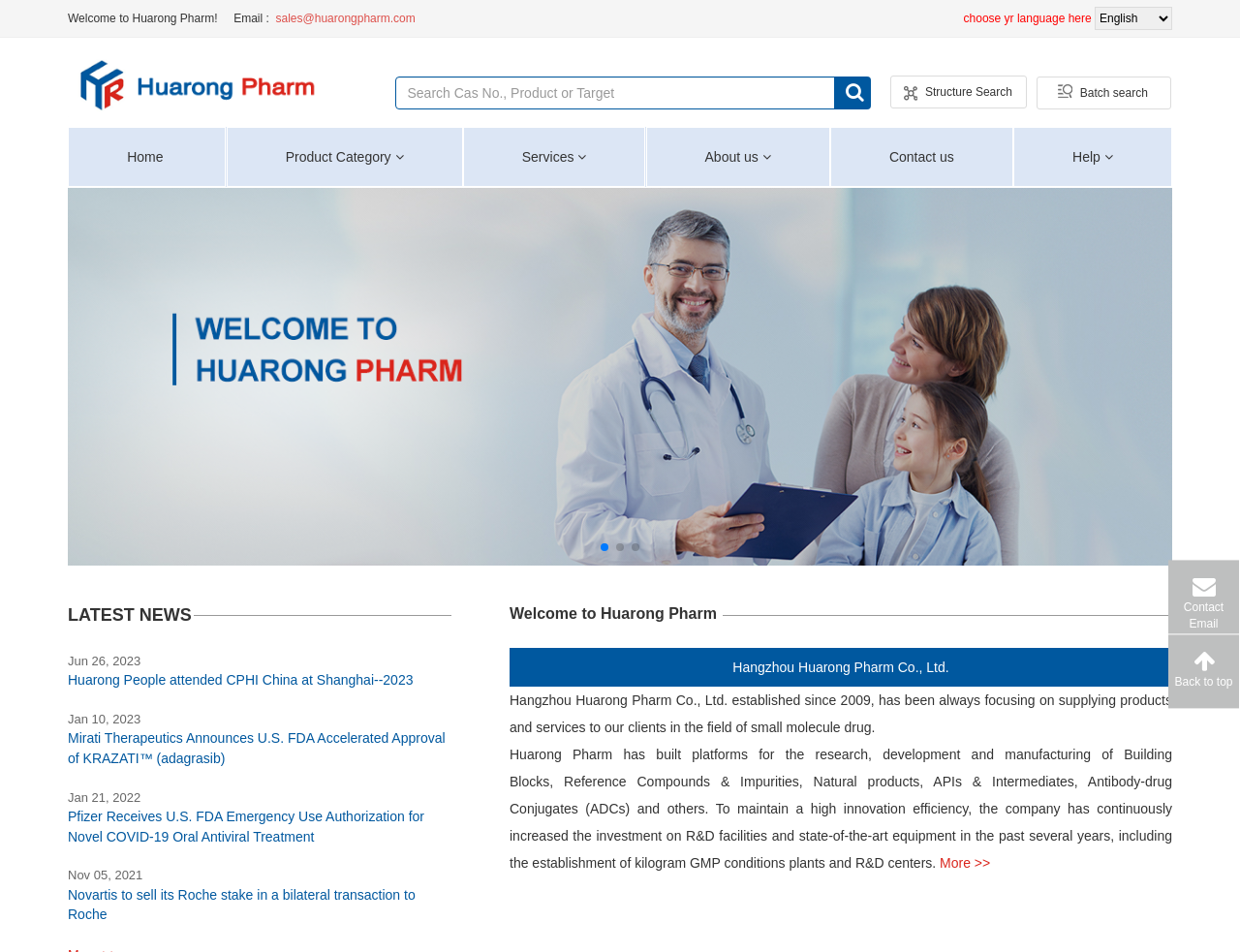Please specify the bounding box coordinates of the clickable region to carry out the following instruction: "Search for a product". The coordinates should be four float numbers between 0 and 1, in the format [left, top, right, bottom].

[0.318, 0.08, 0.673, 0.115]